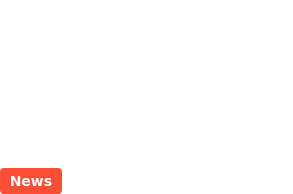With reference to the screenshot, provide a detailed response to the question below:
What is the purpose of the 'News' button?

The 'News' button is strategically positioned within the interface to invite viewers to stay informed about the most recent developments, enhancing user engagement with the platform.